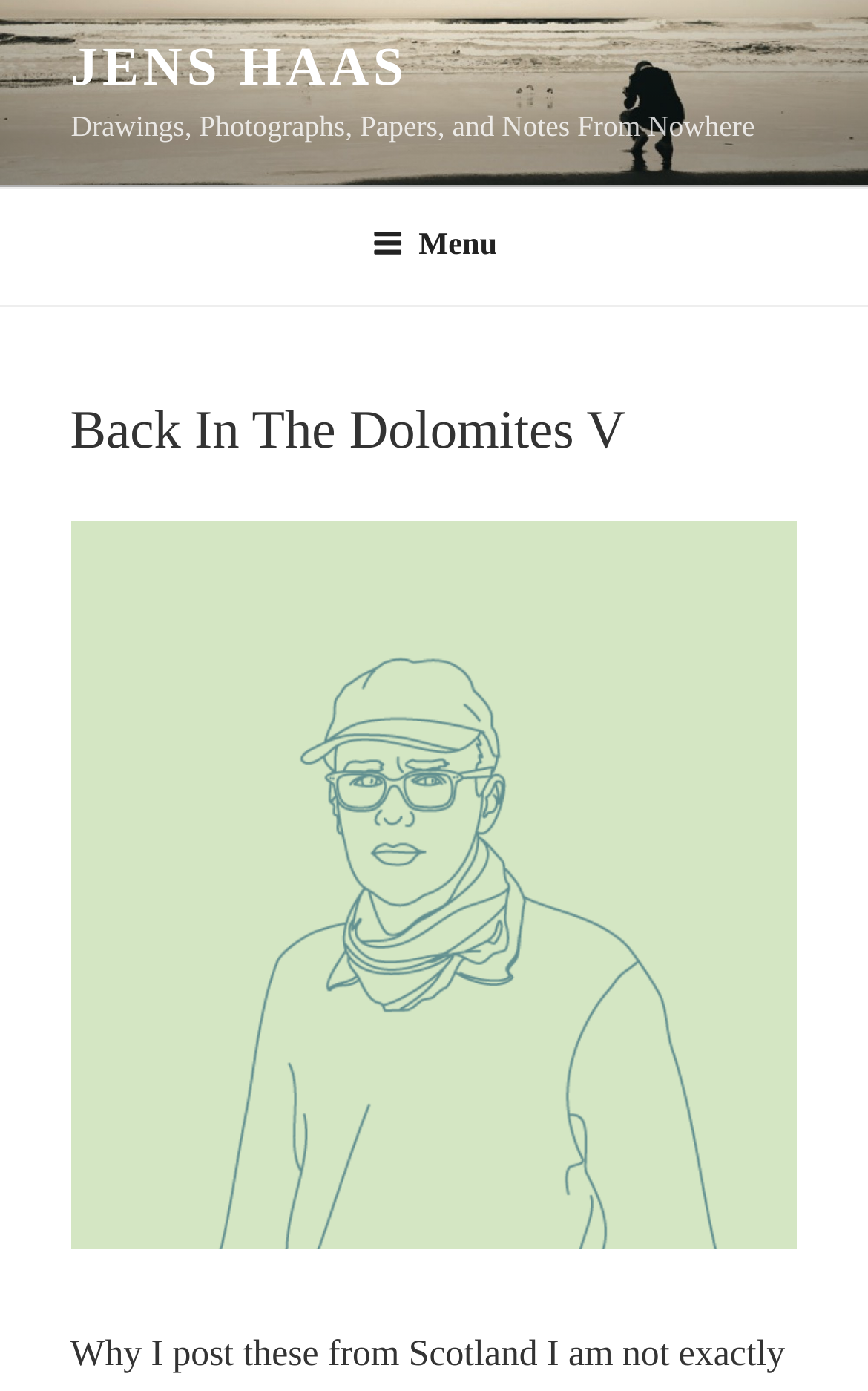Reply to the question with a single word or phrase:
What is the purpose of the button with the text 'Menu'?

To expand the top menu